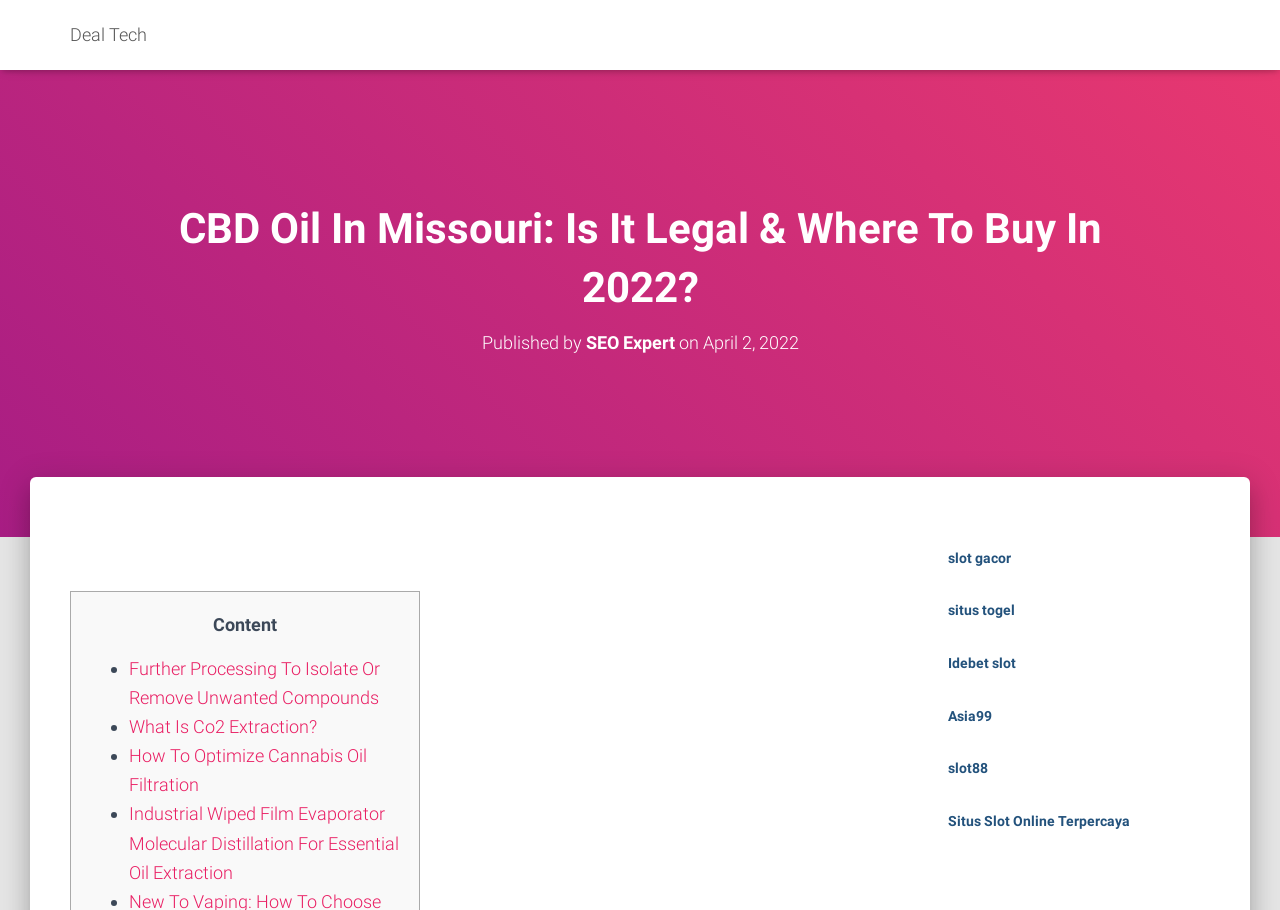Illustrate the webpage with a detailed description.

The webpage is about CBD oil in Missouri, specifically discussing its legality and where to buy it in 2022. At the top, there is a heading with the title "CBD Oil In Missouri: Is It Legal & Where To Buy In 2022?" followed by a subheading "Published by SEO Expert on April 2, 2022" which includes a link to the author's profile and a timestamp.

Below the title, there is a list of links with bullet points, each describing a different topic related to CBD oil, such as further processing, CO2 extraction, and cannabis oil filtration. These links are positioned in the middle of the page, taking up most of the vertical space.

On the top-right corner, there is a link to "Deal Tech", which is likely the website's name or a related brand. Additionally, there are several links to external websites or resources, such as "slot gacor", "situs togel", and "Asia99", which are positioned at the bottom-right corner of the page. These links appear to be unrelated to the main topic of CBD oil and may be advertisements or sponsored content.